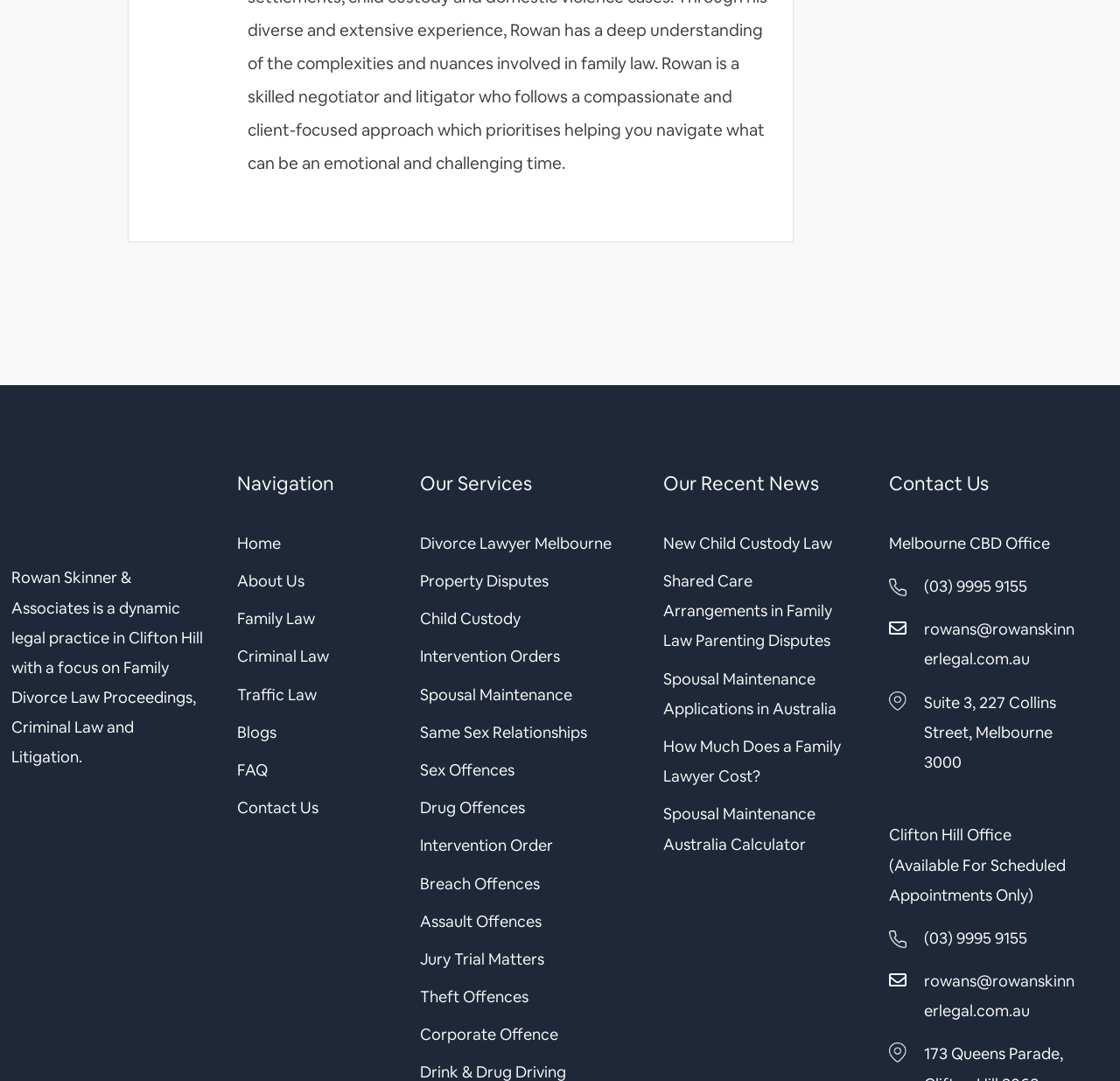Specify the bounding box coordinates of the element's area that should be clicked to execute the given instruction: "Click on the 'Family Law' link". The coordinates should be four float numbers between 0 and 1, i.e., [left, top, right, bottom].

[0.212, 0.563, 0.281, 0.582]